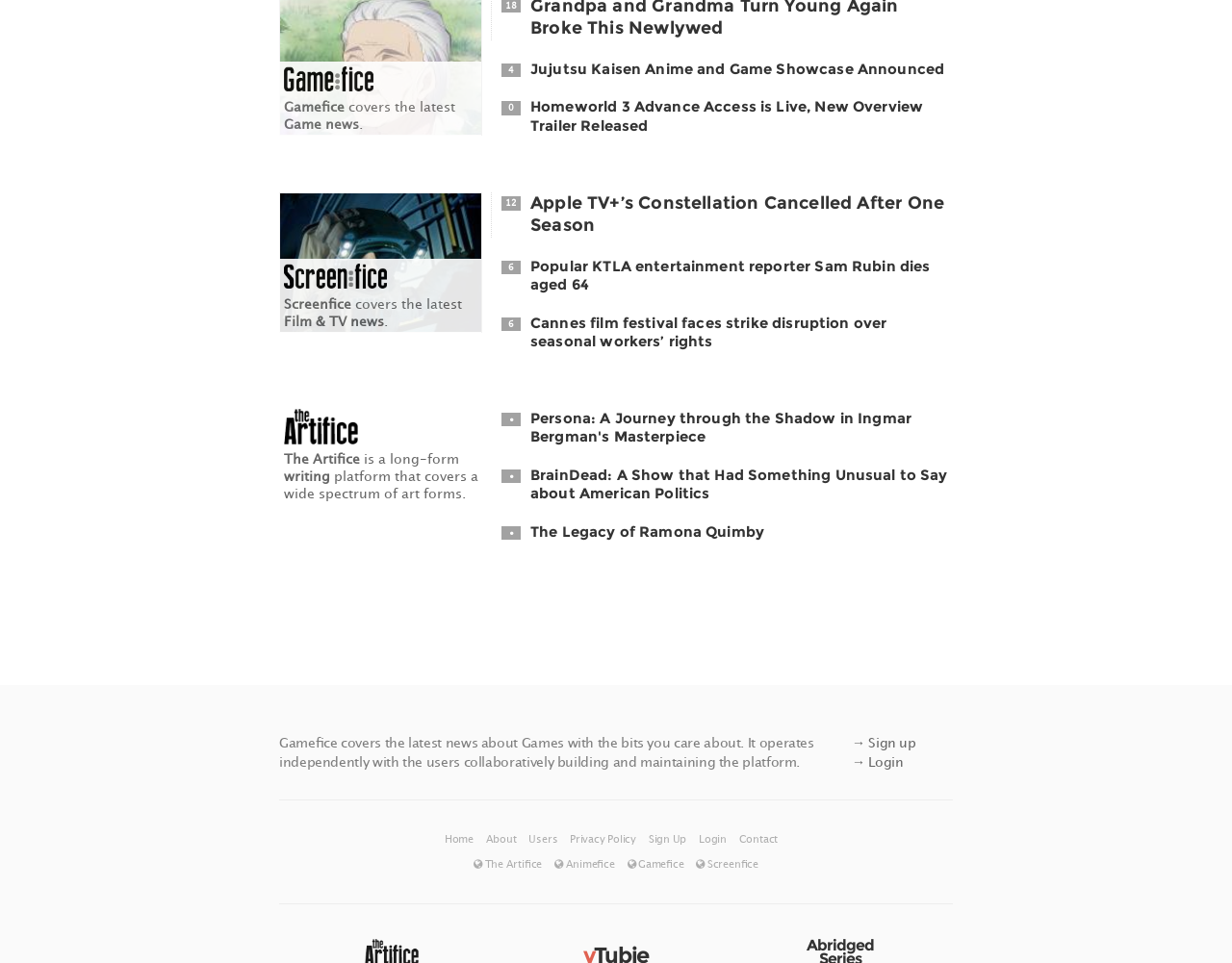Please answer the following question using a single word or phrase: 
What is the name of the website?

Gamefice